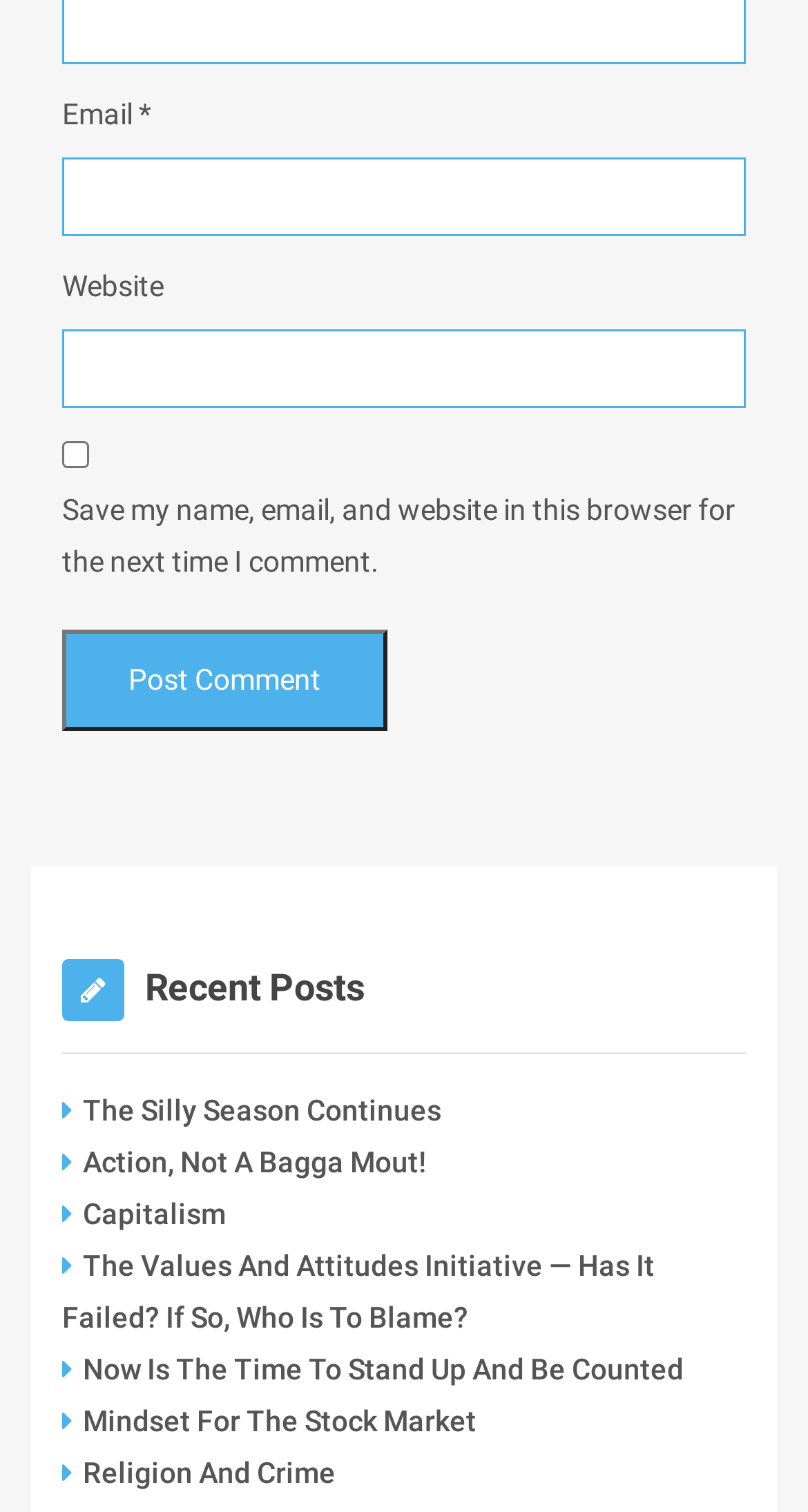Could you indicate the bounding box coordinates of the region to click in order to complete this instruction: "Enter email address".

[0.077, 0.104, 0.923, 0.156]